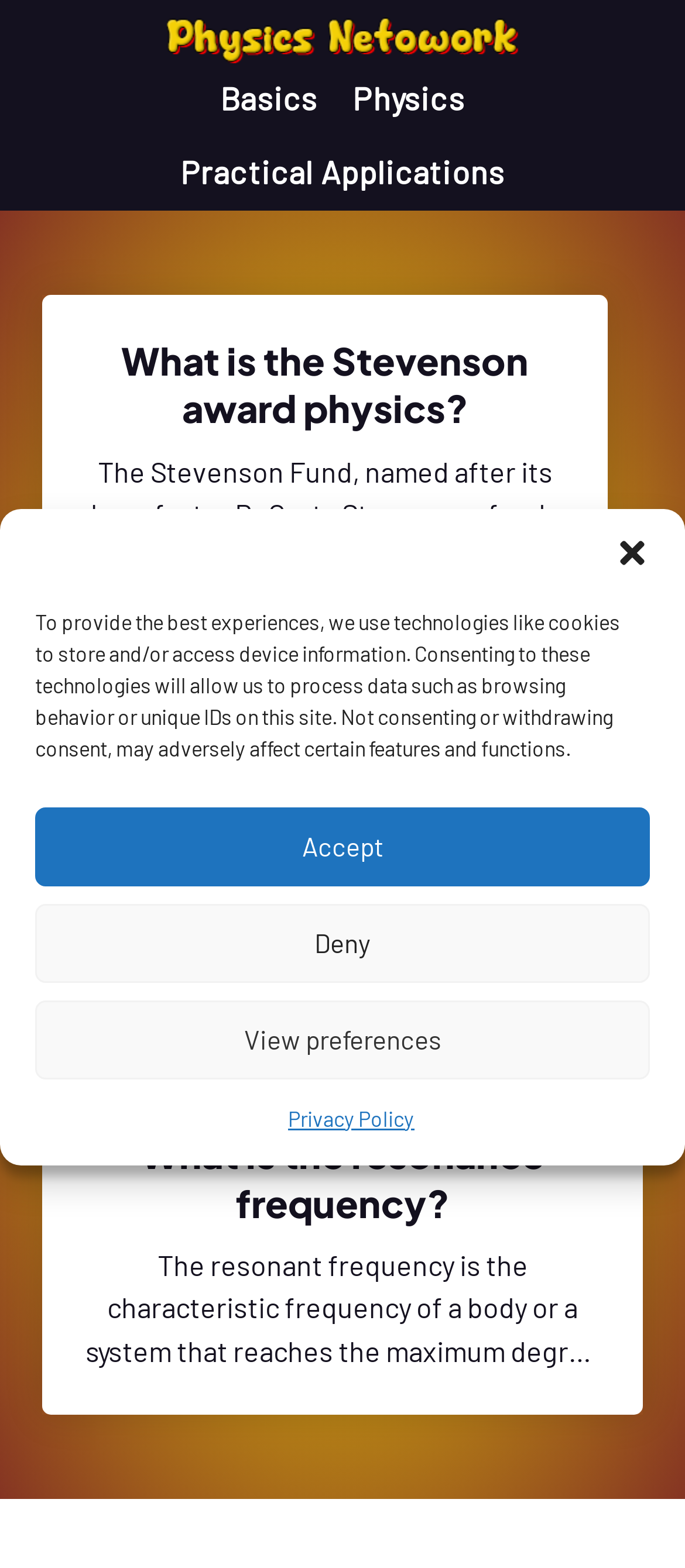Explain the webpage's design and content in an elaborate manner.

The webpage is about the Physics Network, with a focus on explaining various physics-related concepts. At the top, there is a dialog box for managing consent, which includes buttons to close, accept, deny, or view preferences, as well as a link to the privacy policy. Below this, there is a header menu with links to "Basics", "Physics", and "Practical Applications".

The main content of the page is divided into three sections, each with a heading and a brief description. The first section is about the Stevenson award physics, with a link to learn more. The text explains that the Stevenson Fund provides bursaries to students.

The second section is about the SI symbol for distance, with a link to learn more. The text explains that the SI unit of distance and displacement is the meter.

The third section is about the resonance frequency, with a link to learn more. The text explains that the resonant frequency is the characteristic frequency of a body or a system that reaches the maximum degree of oscillation.

Throughout the page, there are several links and buttons, including a link to the Physics Network at the top, and a navigation menu at the top right. There is also an image of the Physics Network logo at the top.